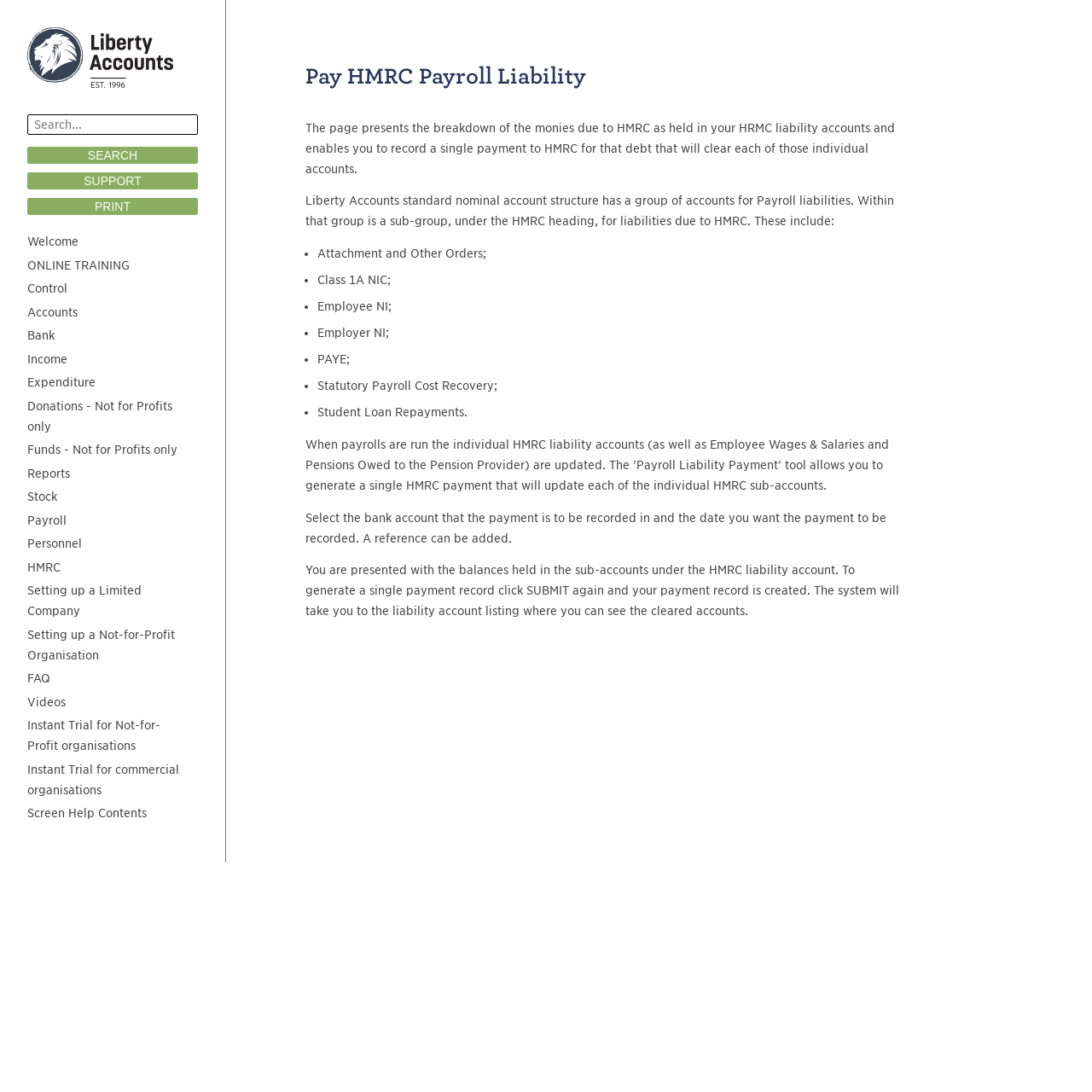Describe every aspect of the webpage in a detailed manner.

The webpage is titled "Liberty Accounts Help" and appears to be a support page for an accounting software. At the top left corner, there is a logo image and a search box with a "SEARCH" button next to it. Below the search box, there are three buttons labeled "SUPPORT", "PRINT", and "Welcome". 

To the right of these buttons, there is a vertical list of links, including "ONLINE TRAINING", "Control", "Accounts", "Bank", and many others, which seem to be navigation links to different sections of the software.

The main content of the page is divided into two sections. The top section has a heading "Pay HMRC Payroll Liability" and provides a description of the page's purpose, which is to help users record a single payment to HMRC for their payroll liabilities. 

Below the heading, there is a paragraph of text explaining the Liberty Accounts standard nominal account structure and how it relates to HMRC liabilities. This is followed by a bulleted list of different types of liabilities, including "Attachment and Other Orders", "Class 1A NIC", and "Employee NI", among others.

The second section of the main content appears to be instructions on how to use the page. There are two paragraphs of text explaining how to select a bank account and date for the payment, and how to generate a single payment record.